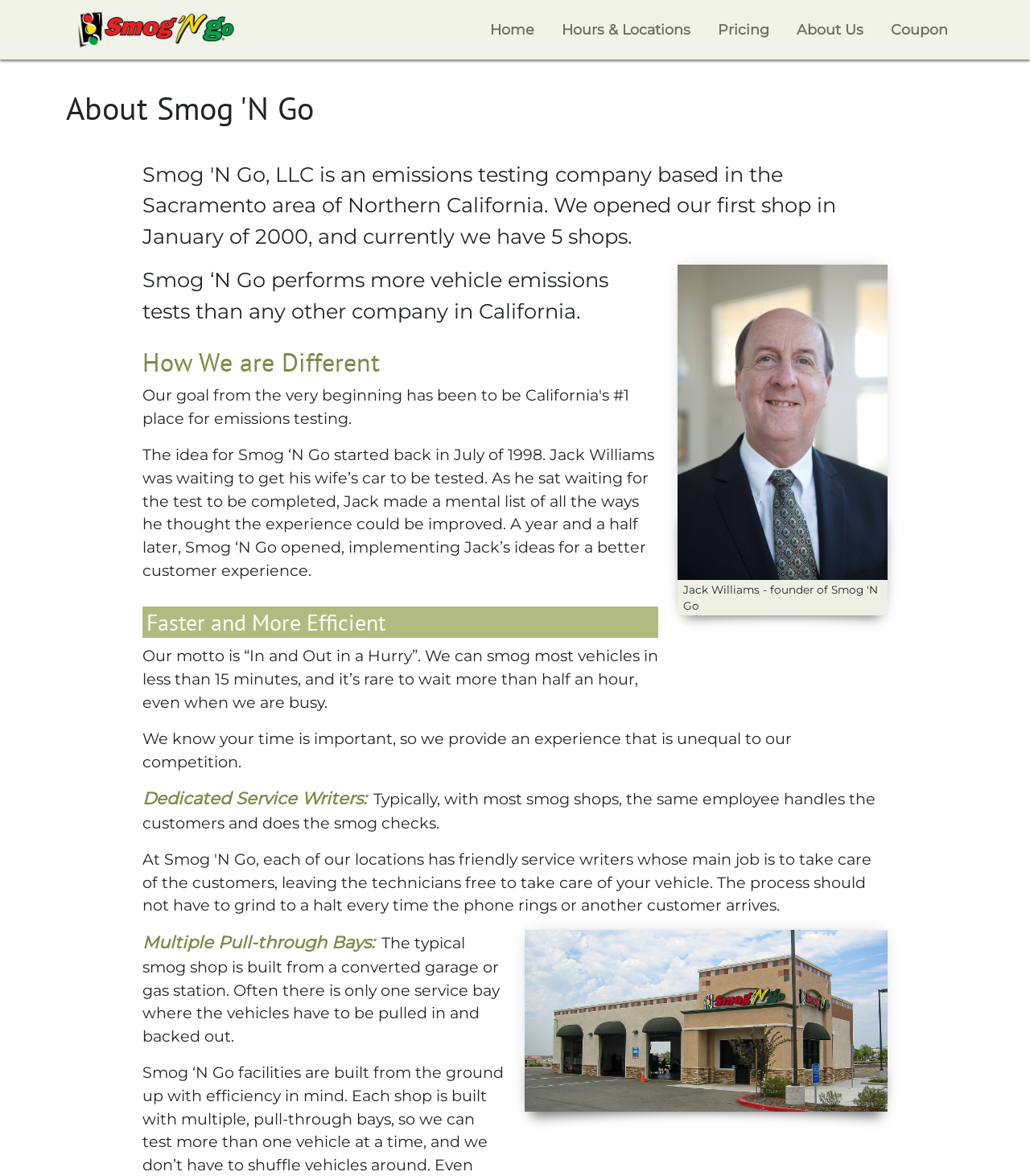How many pull-through bays does Smog 'N Go have?
Please elaborate on the answer to the question with detailed information.

The StaticText 'Multiple Pull-through Bays:' indicates that Smog 'N Go has multiple pull-through bays, which is different from typical smog shops that have only one service bay.